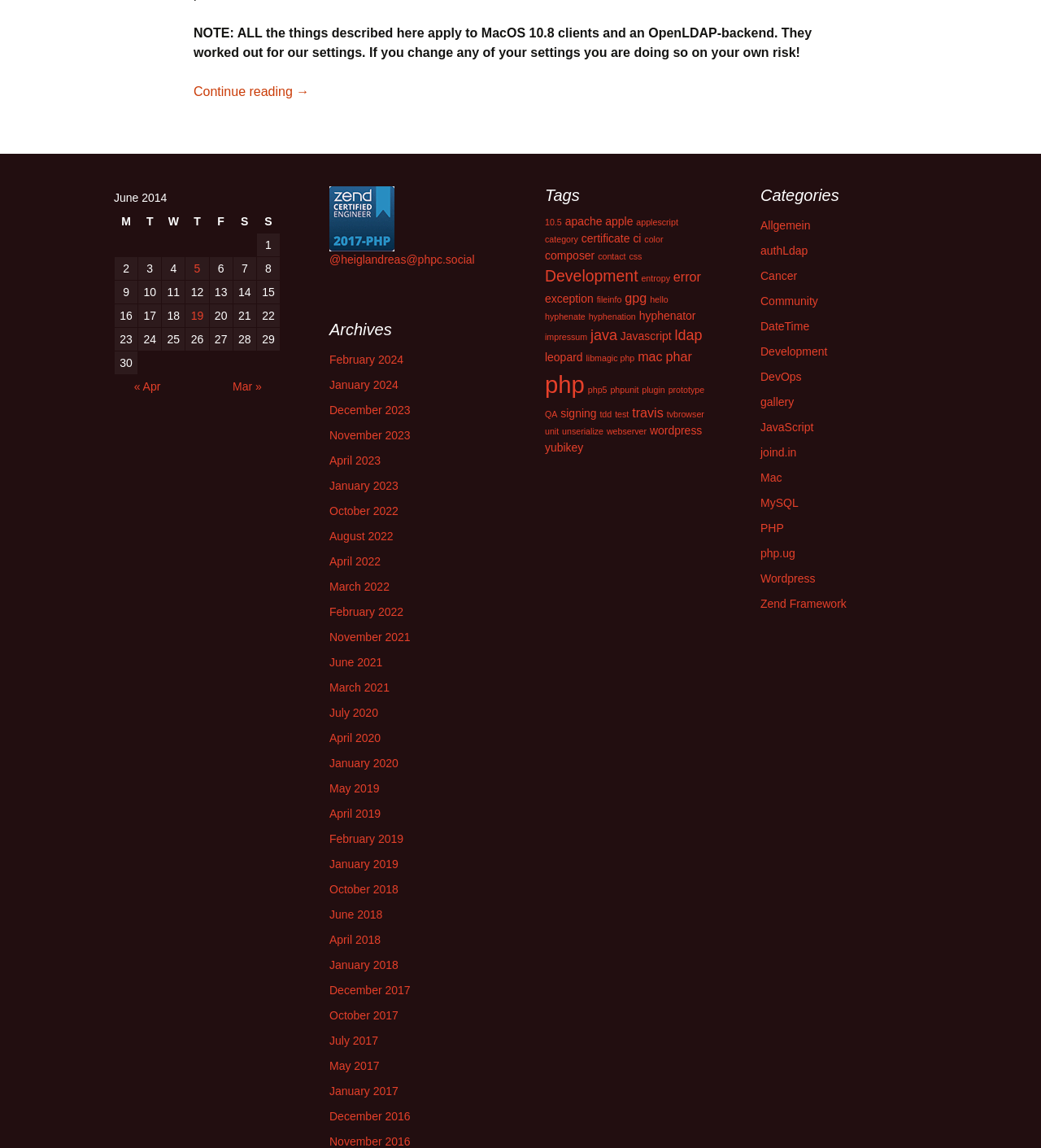Locate the bounding box coordinates of the segment that needs to be clicked to meet this instruction: "View the 'Tags' section".

[0.523, 0.162, 0.684, 0.179]